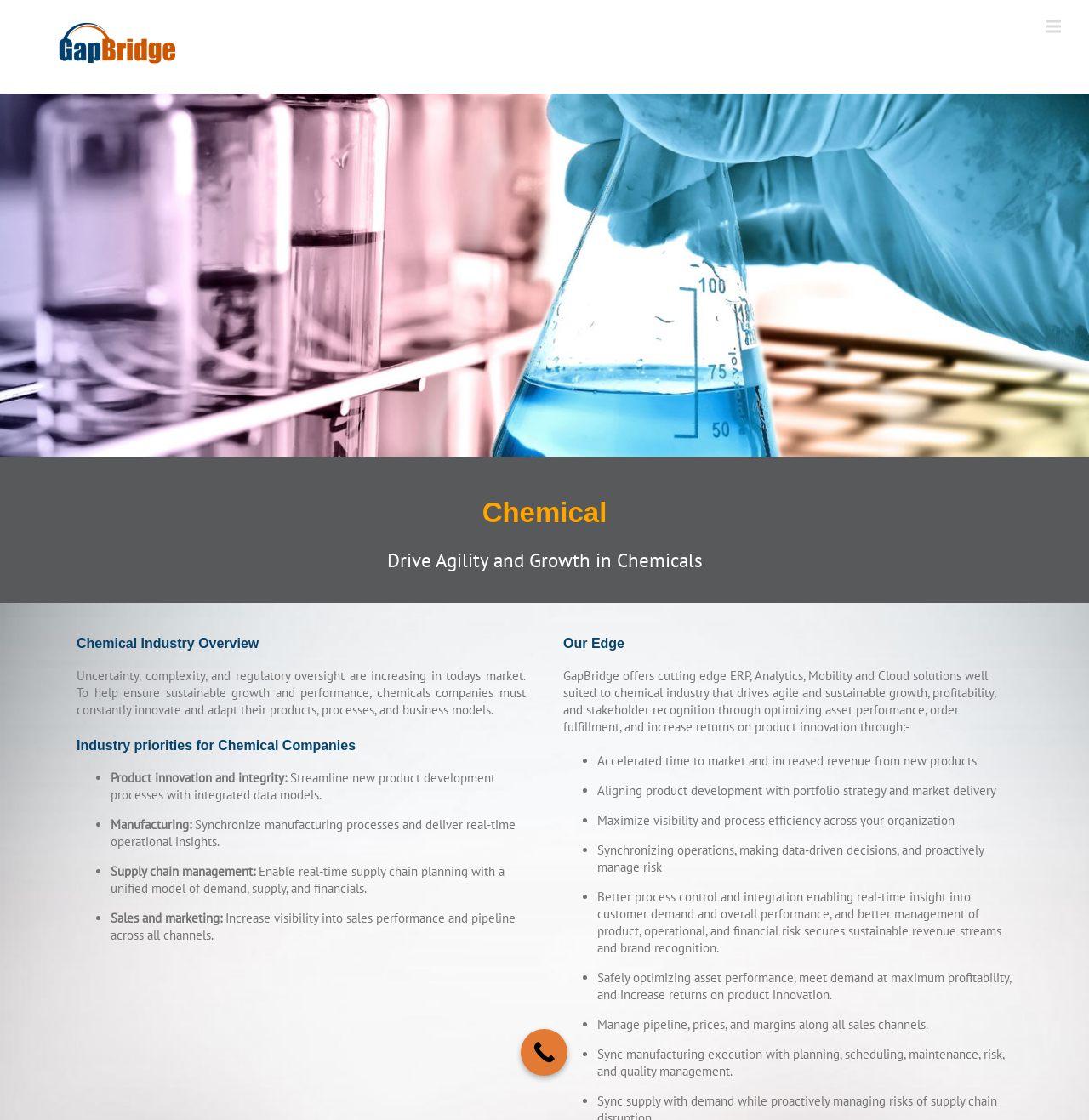Provide a thorough and detailed response to the question by examining the image: 
What is one of the priorities for chemical companies?

The webpage lists several priorities for chemical companies, including product innovation and integrity, which involves streamlining new product development processes with integrated data models.